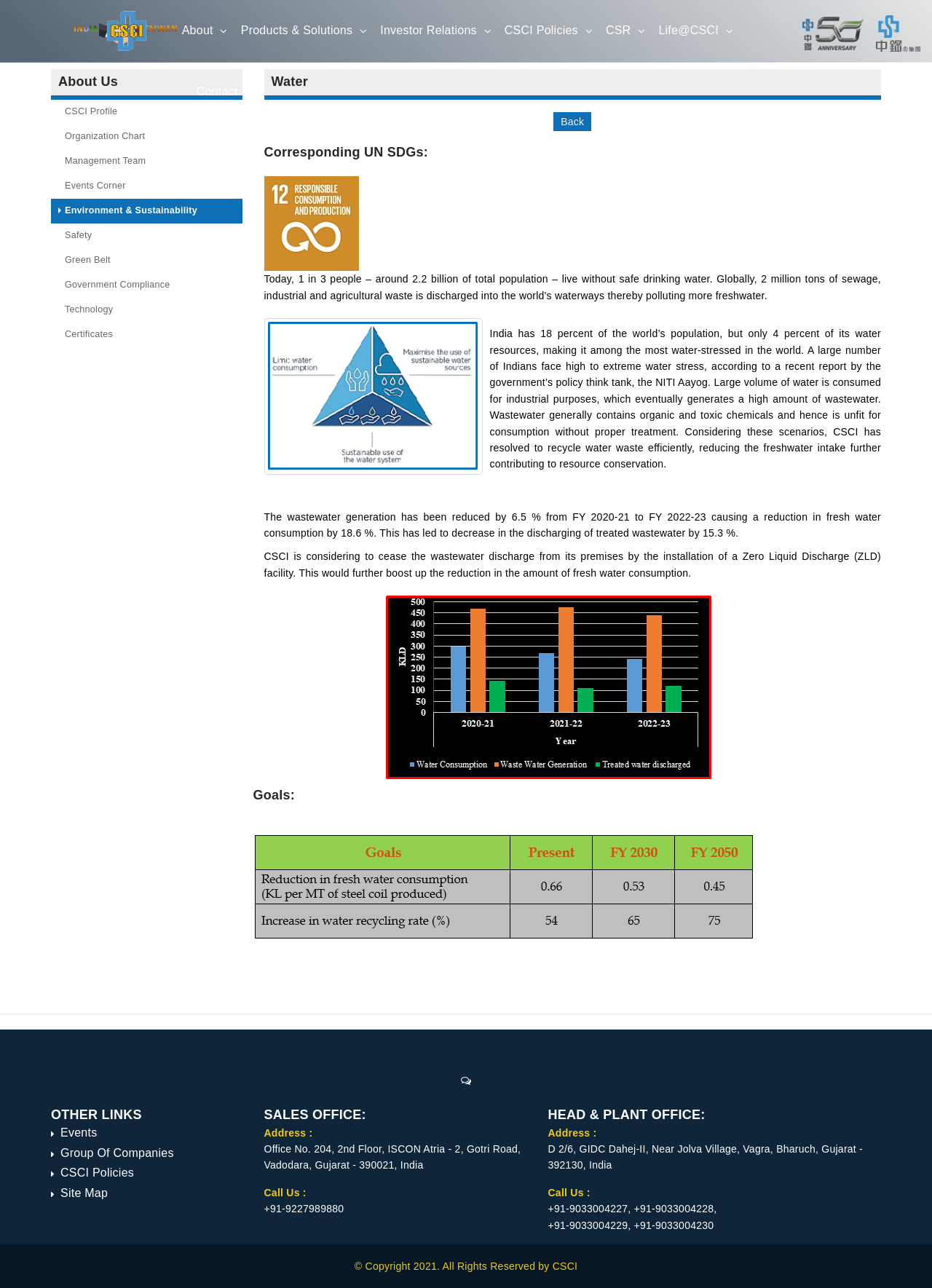Answer succinctly with a single word or phrase:
What is the name of the company?

CSCI Steel Corporation India Pvt. Ltd